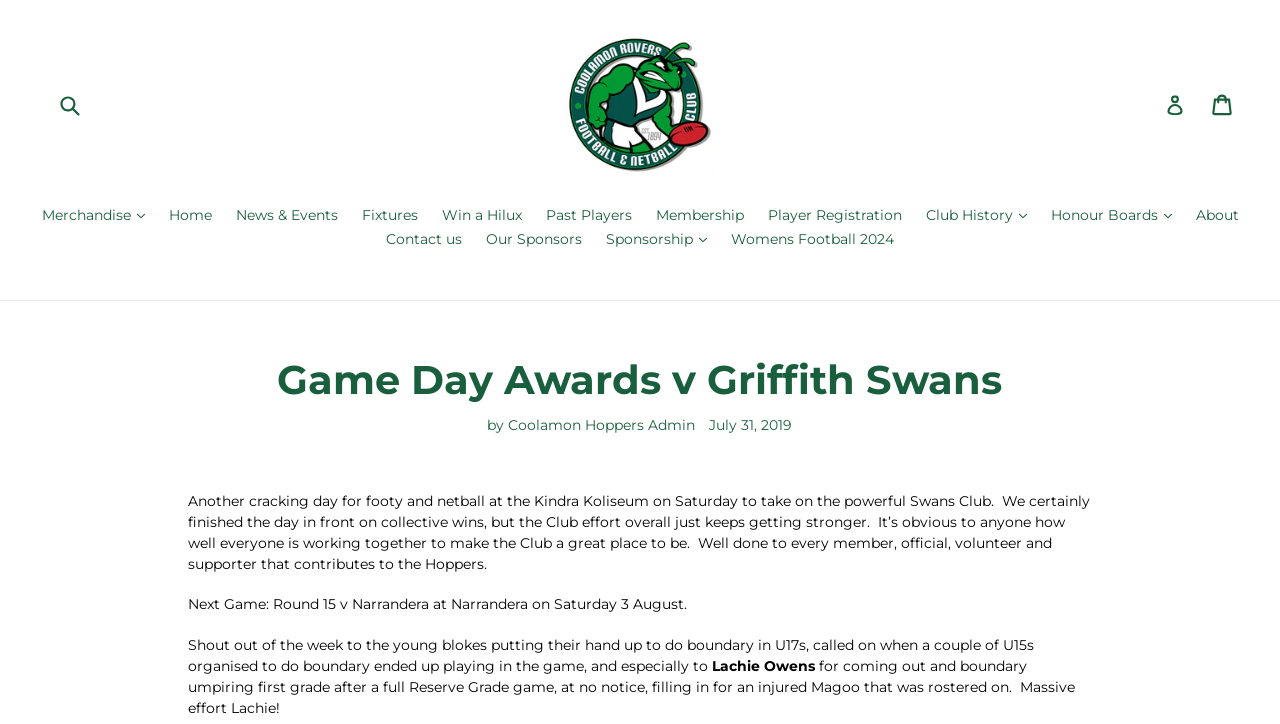Give a full account of the webpage's elements and their arrangement.

The webpage appears to be a news article or blog post from the Coolamon Hoppers, a sports team. At the top of the page, there is a search bar with a submit button, accompanied by a link to the team's homepage and an image of the team's logo. On the top right, there are links to log in, view the cart, and access other pages.

Below this, there is a navigation menu with links to various sections of the website, including merchandise, news and events, fixtures, and more. 

The main content of the page is an article titled "Game Day Awards v Griffith Swans". The article is written by Coolamon Hoppers Admin and was posted on July 31, 2019. The text describes a successful game day for the team, praising the collective effort of the players, officials, volunteers, and supporters. The article also mentions an upcoming game against Narrandera and gives a shoutout to a player named Lachie Owens for his efforts in boundary umpiring.

There are no images in the main content of the page, but there is an image of the team's logo at the top. The overall layout is organized, with clear headings and concise text.